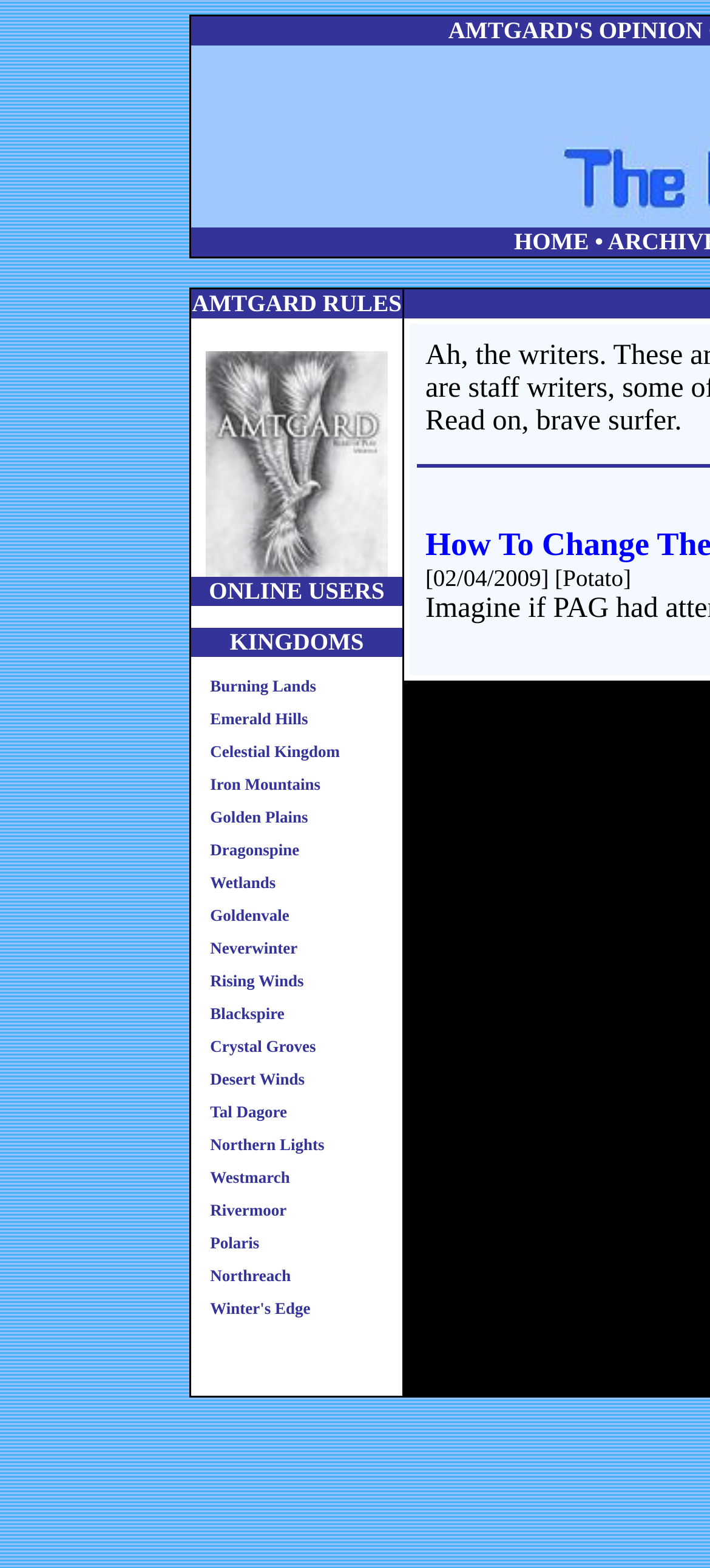Using the description: "Burning Lands", identify the bounding box of the corresponding UI element in the screenshot.

[0.296, 0.432, 0.445, 0.443]